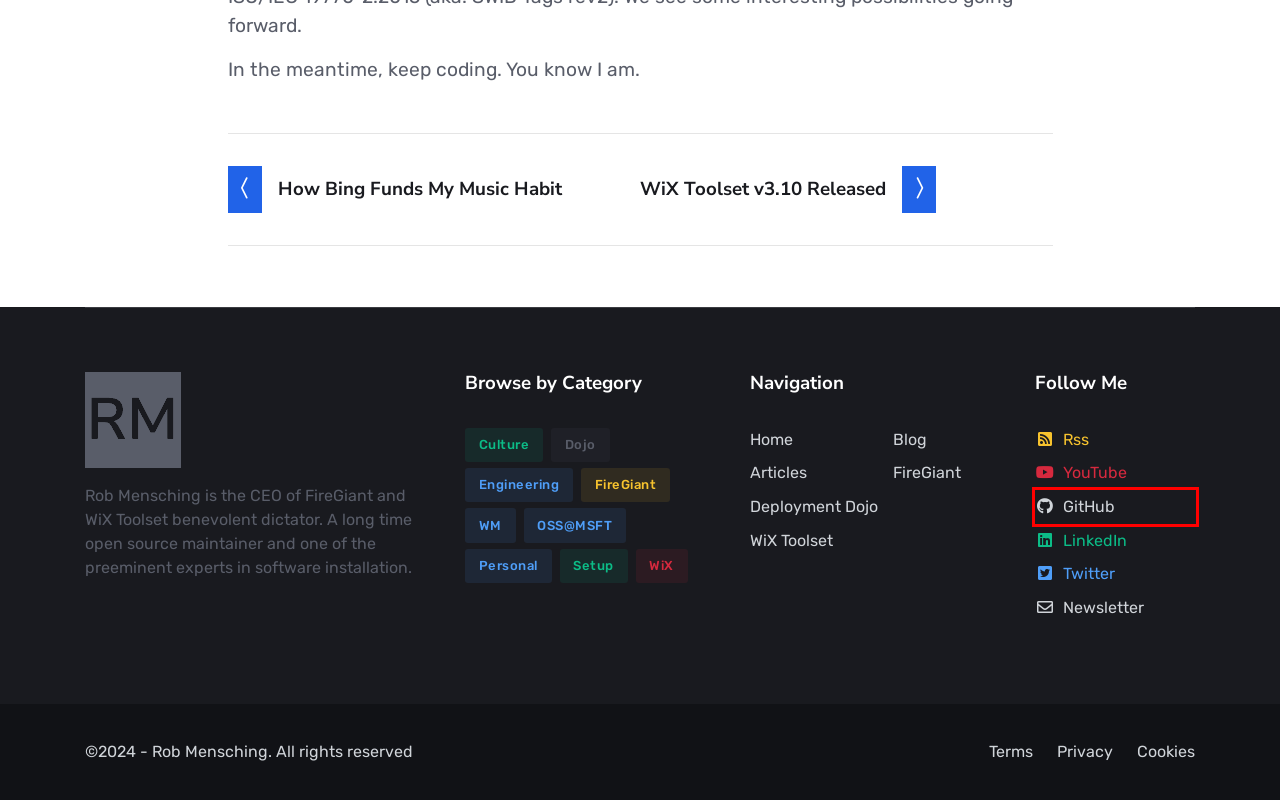Examine the screenshot of a webpage with a red bounding box around a UI element. Select the most accurate webpage description that corresponds to the new page after clicking the highlighted element. Here are the choices:
A. Wix3x | Joy of Setup
B. WiX Support | WiX Experts and Resources from FireGiant
C. WiX Toolset
D. WiX v3.10 Release Candidate 2 build available | Joy of Setup
E. Release notes | WiX Toolset
F. Issues · wixtoolset/issues · GitHub
G. Setup Matters: The FireGiant Blog
H. robmen (Rob Mensching) · GitHub

H